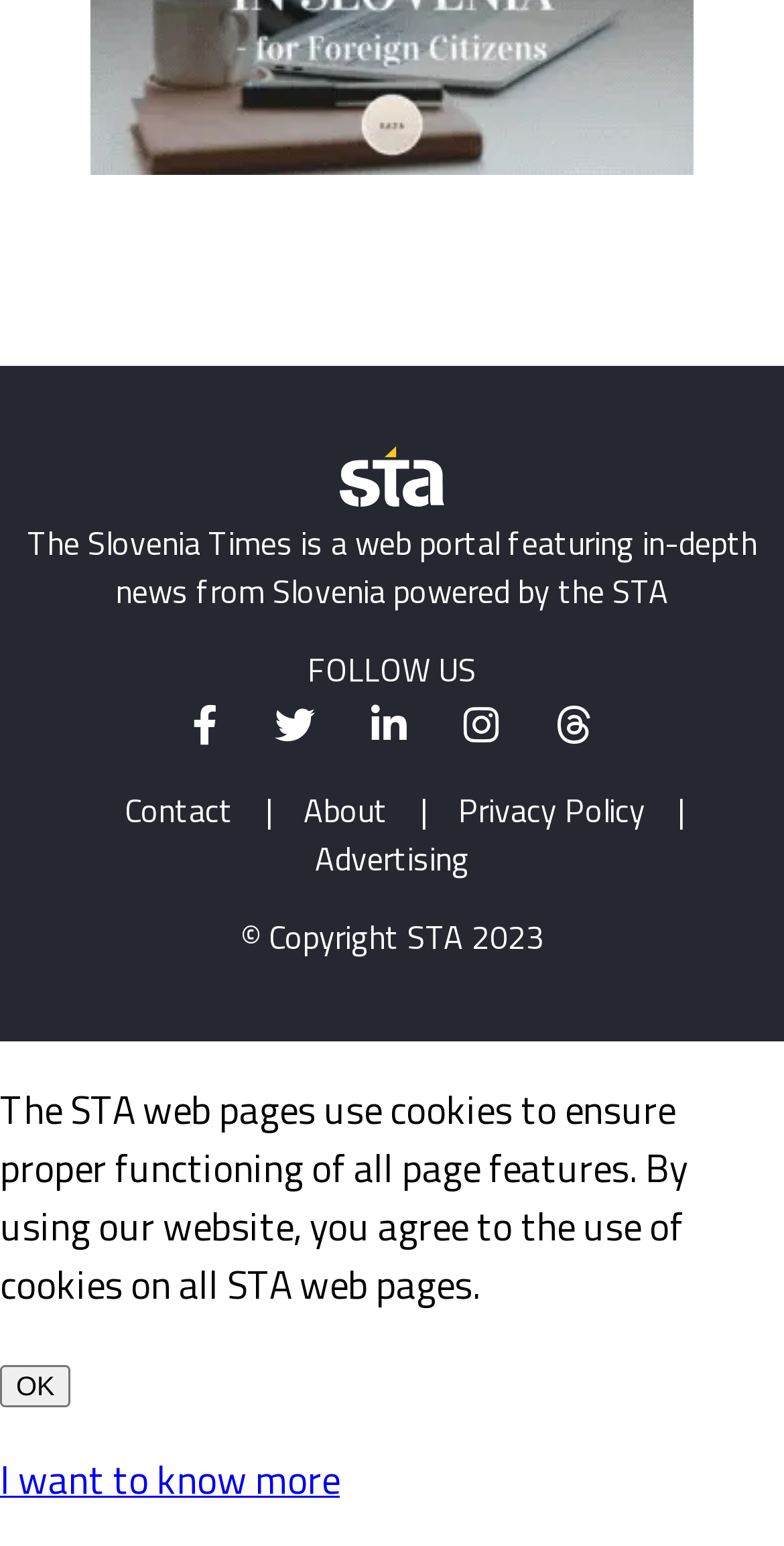Look at the image and write a detailed answer to the question: 
What is the purpose of the STA web pages?

The purpose of the STA web pages can be found in the StaticText element with the text 'The STA web pages use cookies to ensure proper functioning of all page features. By using our website, you agree to the use of cookies on all STA web pages'.